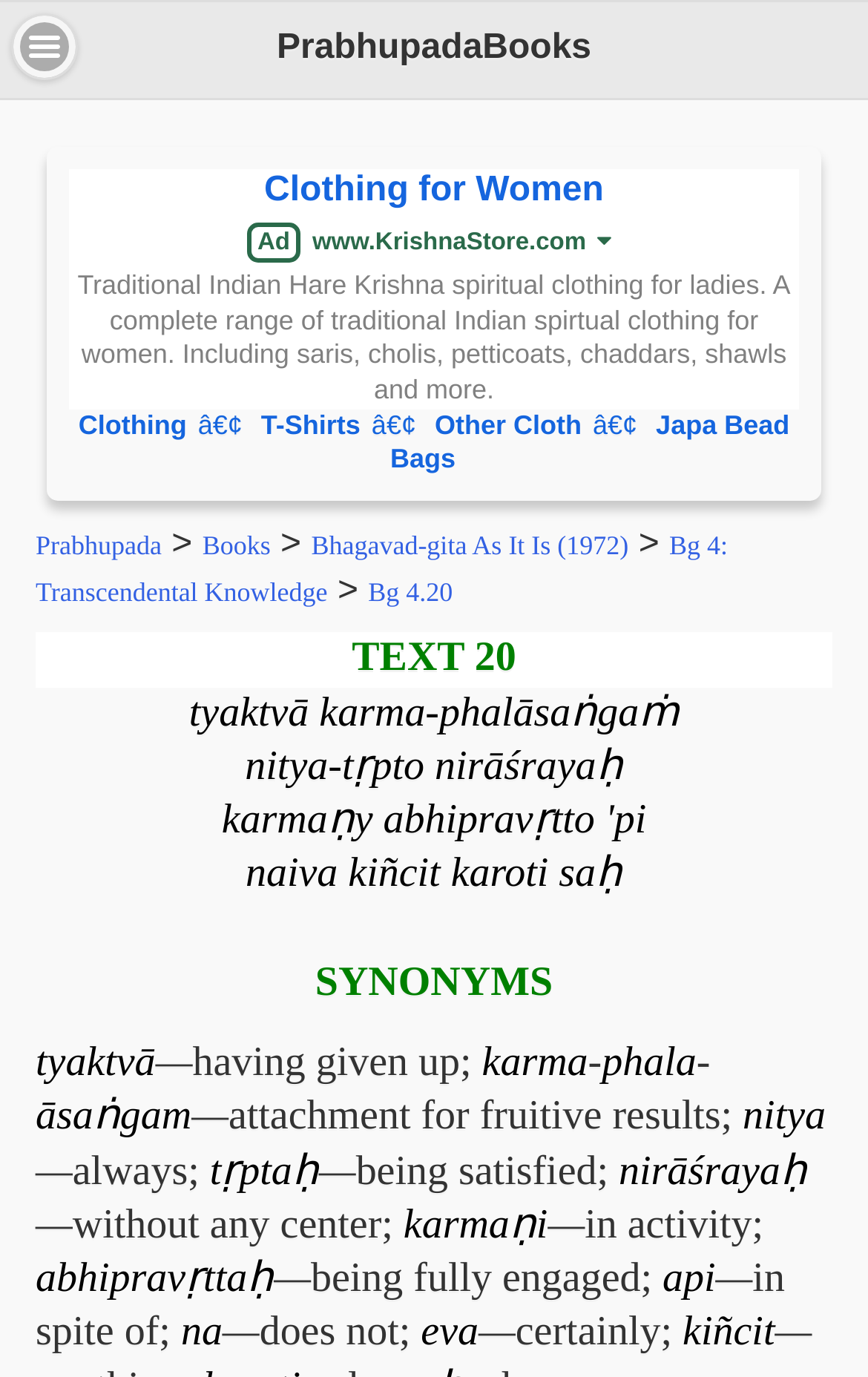What is the title of the book?
Provide a detailed answer to the question using information from the image.

The title of the book can be found in the heading element 'PrabhupadaBooks' and also in the link element 'Bhagavad-gita As It Is (1972)'. It is 'Bhagavad-gita As It Is (1972)'.